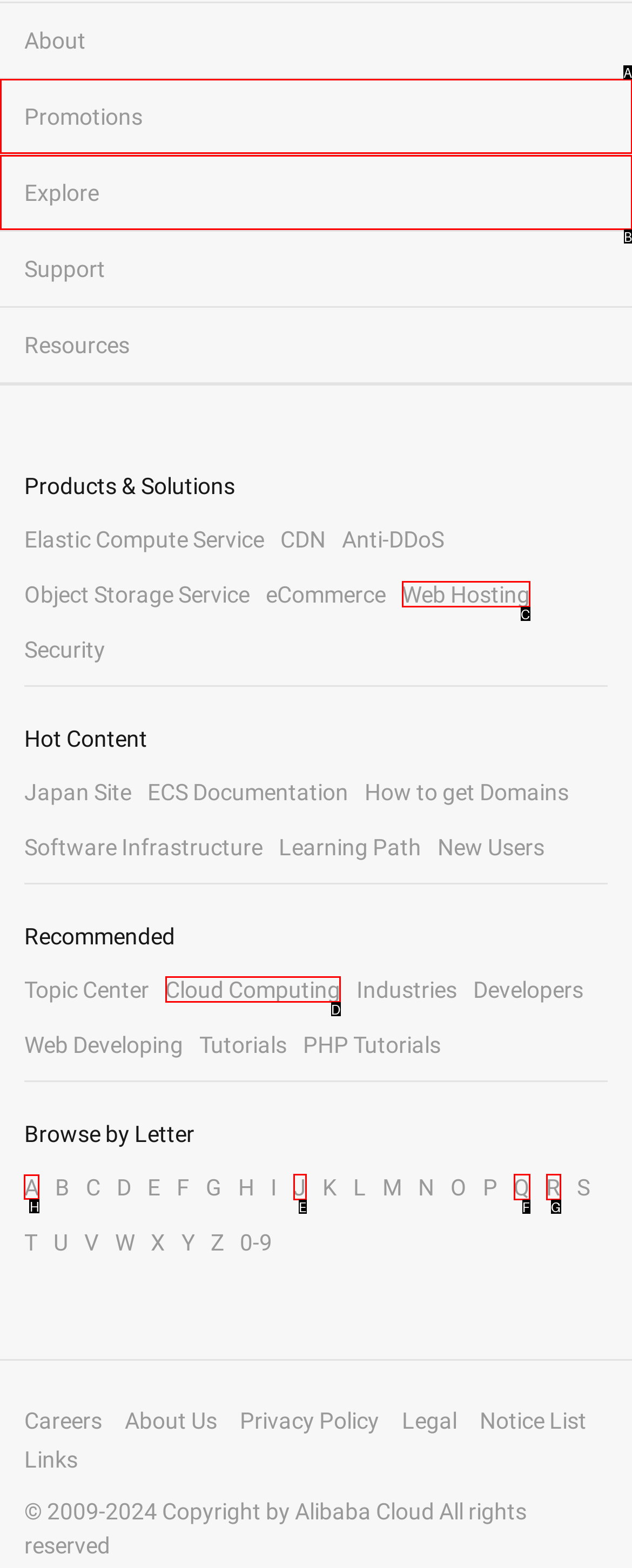Identify the letter of the UI element I need to click to carry out the following instruction: Browse by letter A

H